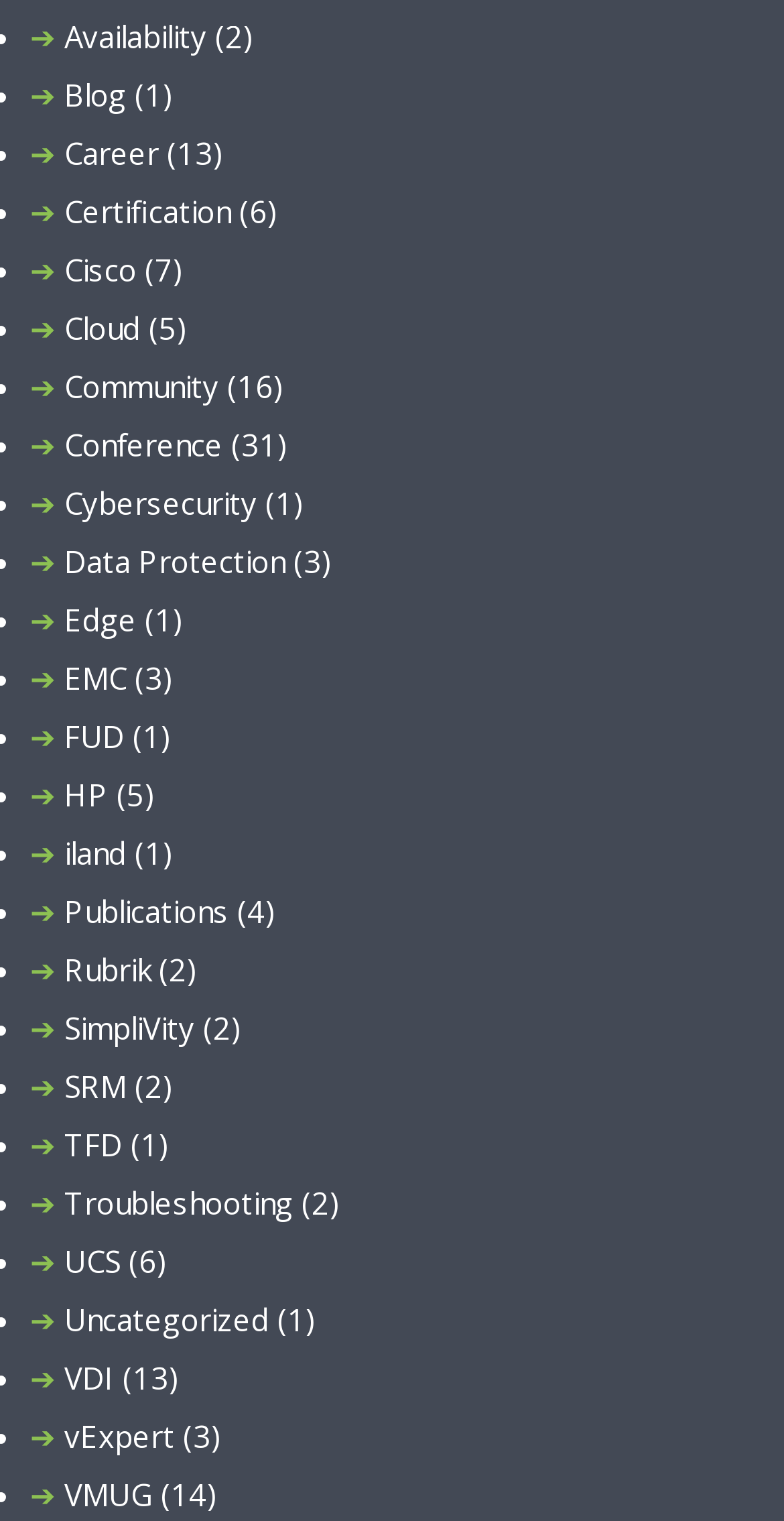Please locate the bounding box coordinates of the element that should be clicked to achieve the given instruction: "Visit the Blog".

[0.082, 0.049, 0.162, 0.075]